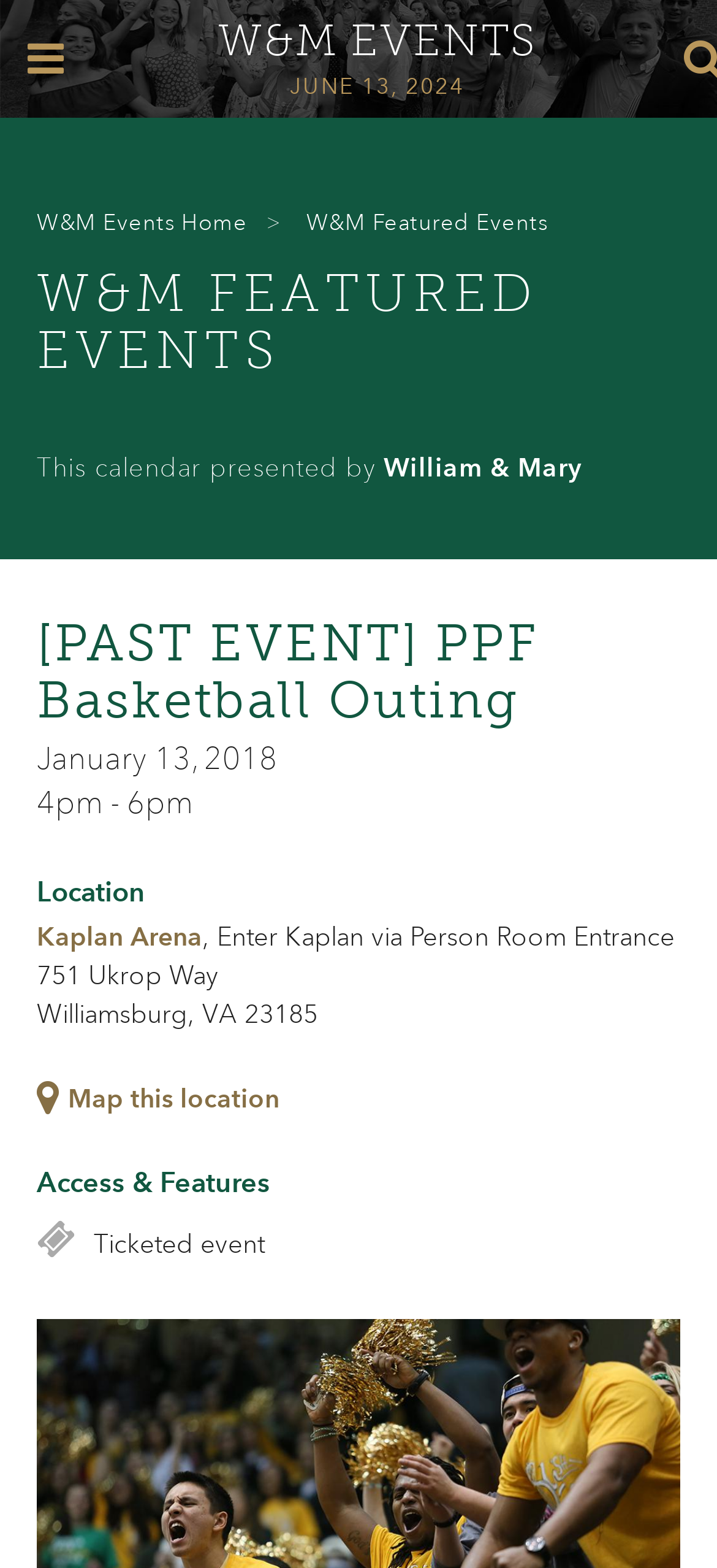What is the location of the event?
Based on the content of the image, thoroughly explain and answer the question.

I found the location of the event by looking at the link element that says 'Kaplan Arena' which is located below the heading 'Location'.